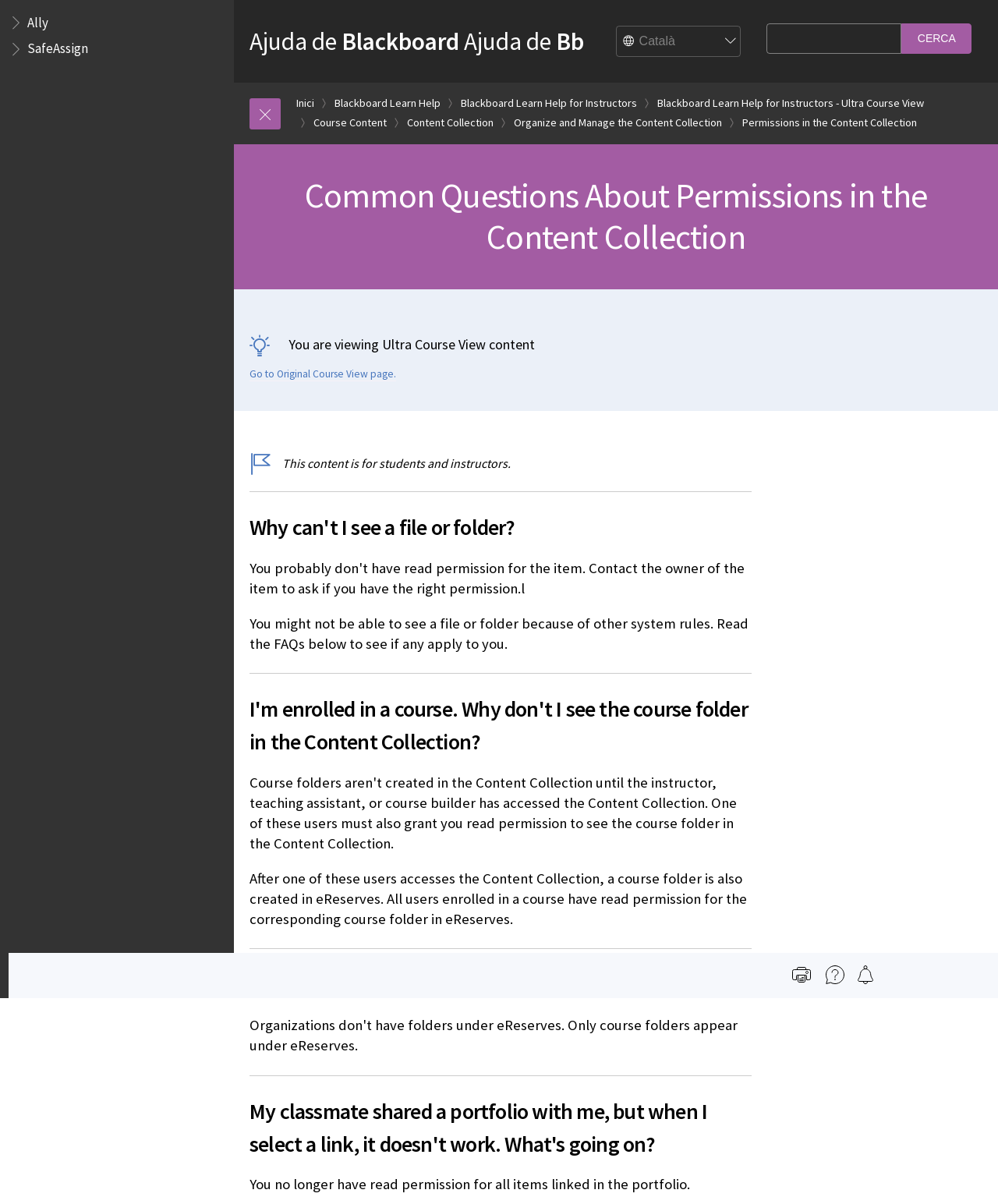Identify the bounding box coordinates for the UI element described by the following text: "Content Collection". Provide the coordinates as four float numbers between 0 and 1, in the format [left, top, right, bottom].

[0.408, 0.094, 0.495, 0.11]